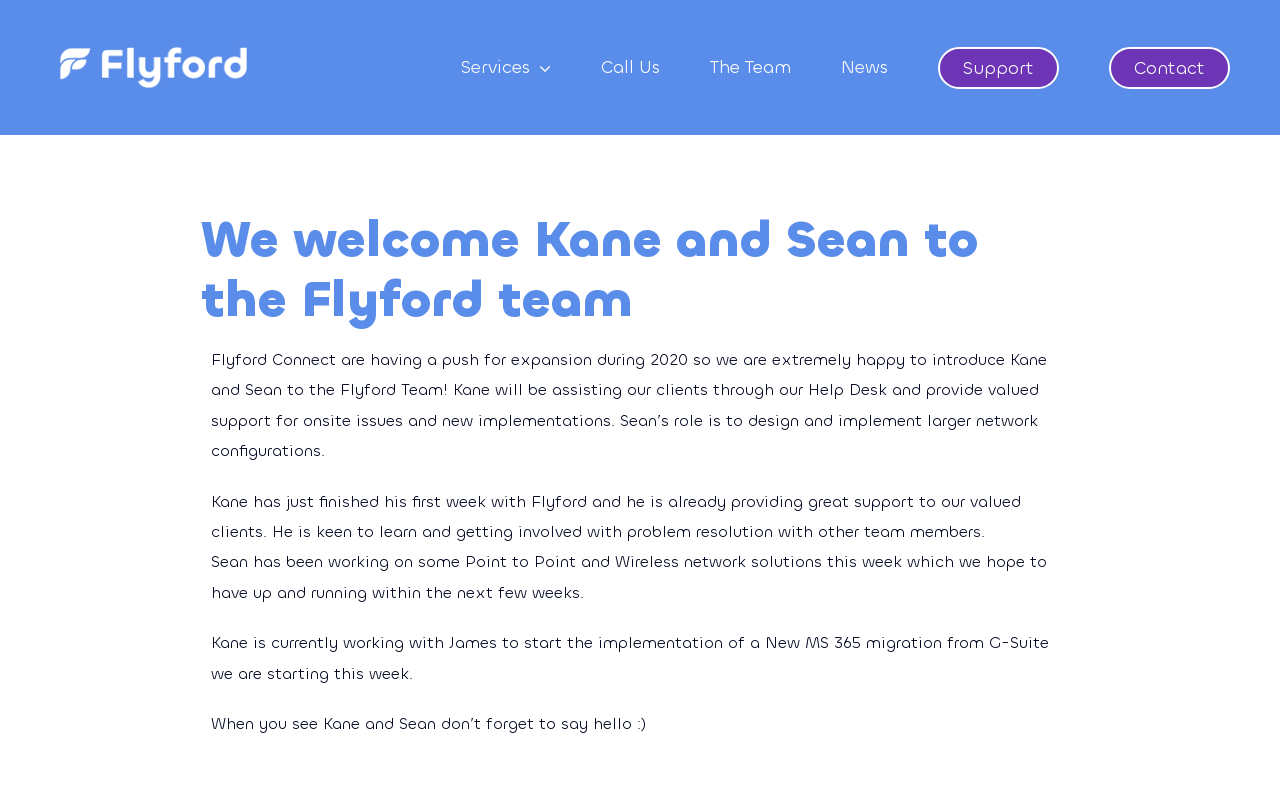What is the company name?
Based on the image, please offer an in-depth response to the question.

The company name is obtained from the logo link at the top left corner of the webpage, which is 'Flyford Connect Logo'.